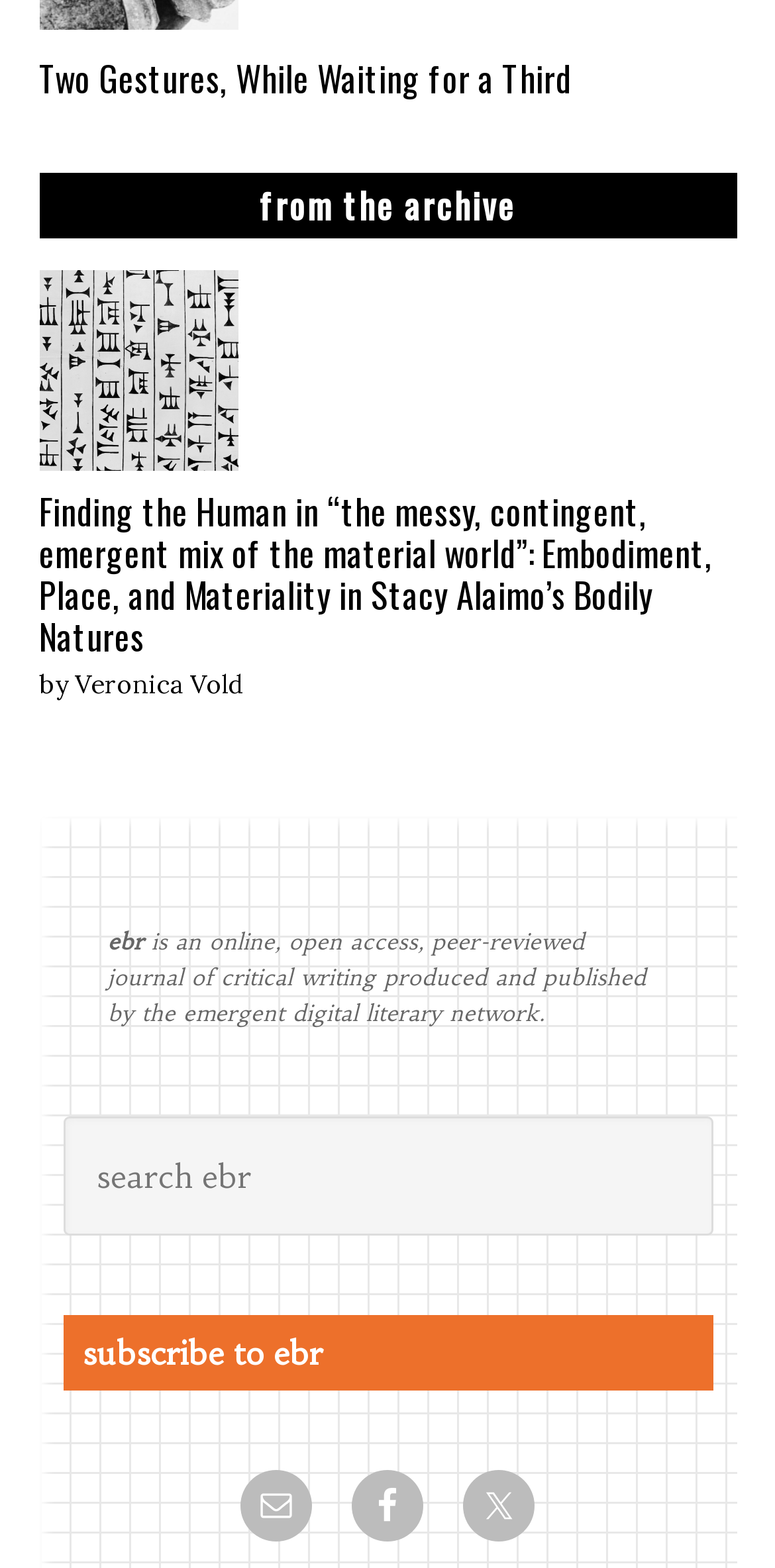Give a one-word or short phrase answer to this question: 
What social media platforms are available for subscription?

Facebook, Twitter, Email